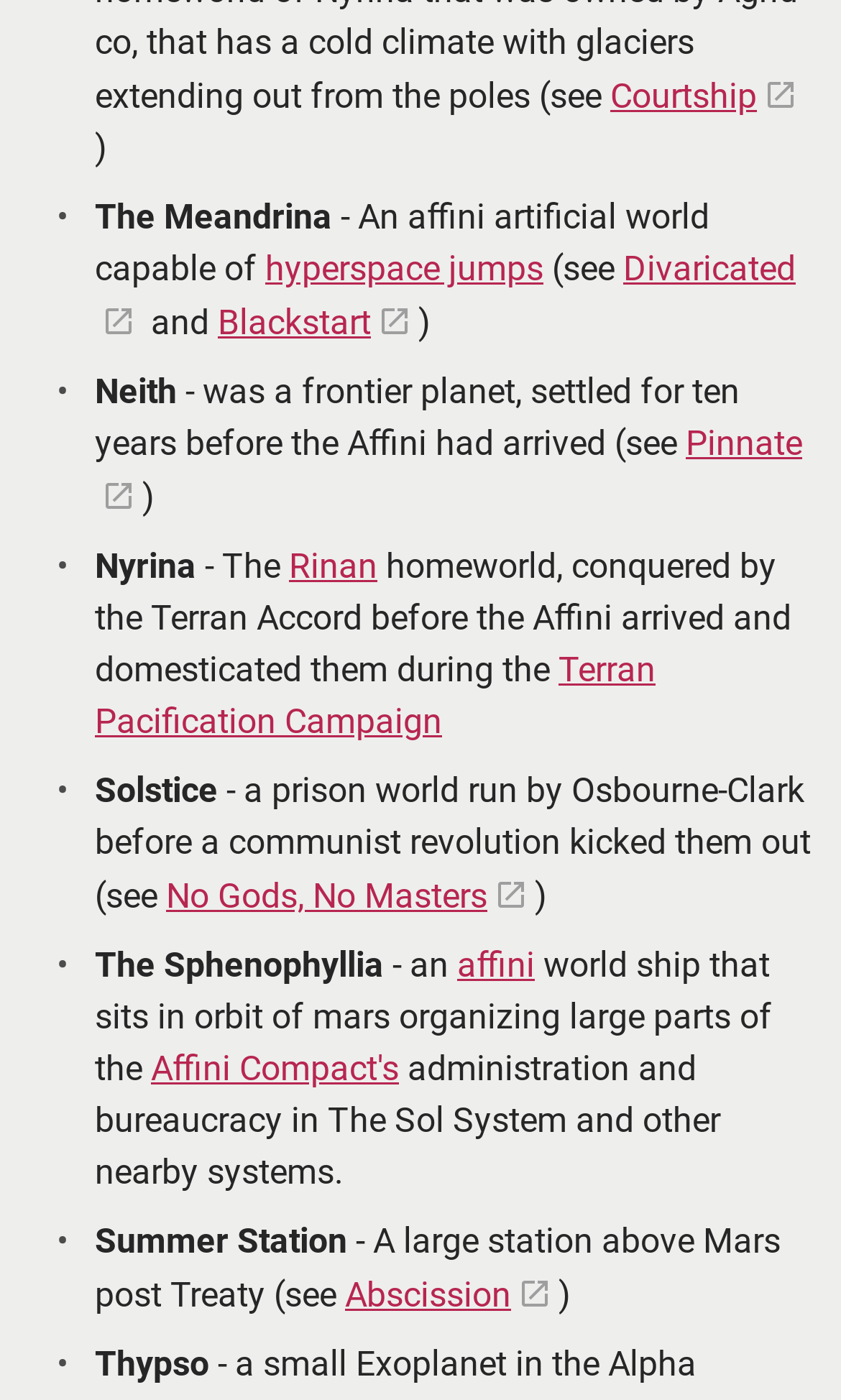Answer the question using only a single word or phrase: 
How many planets are mentioned?

5